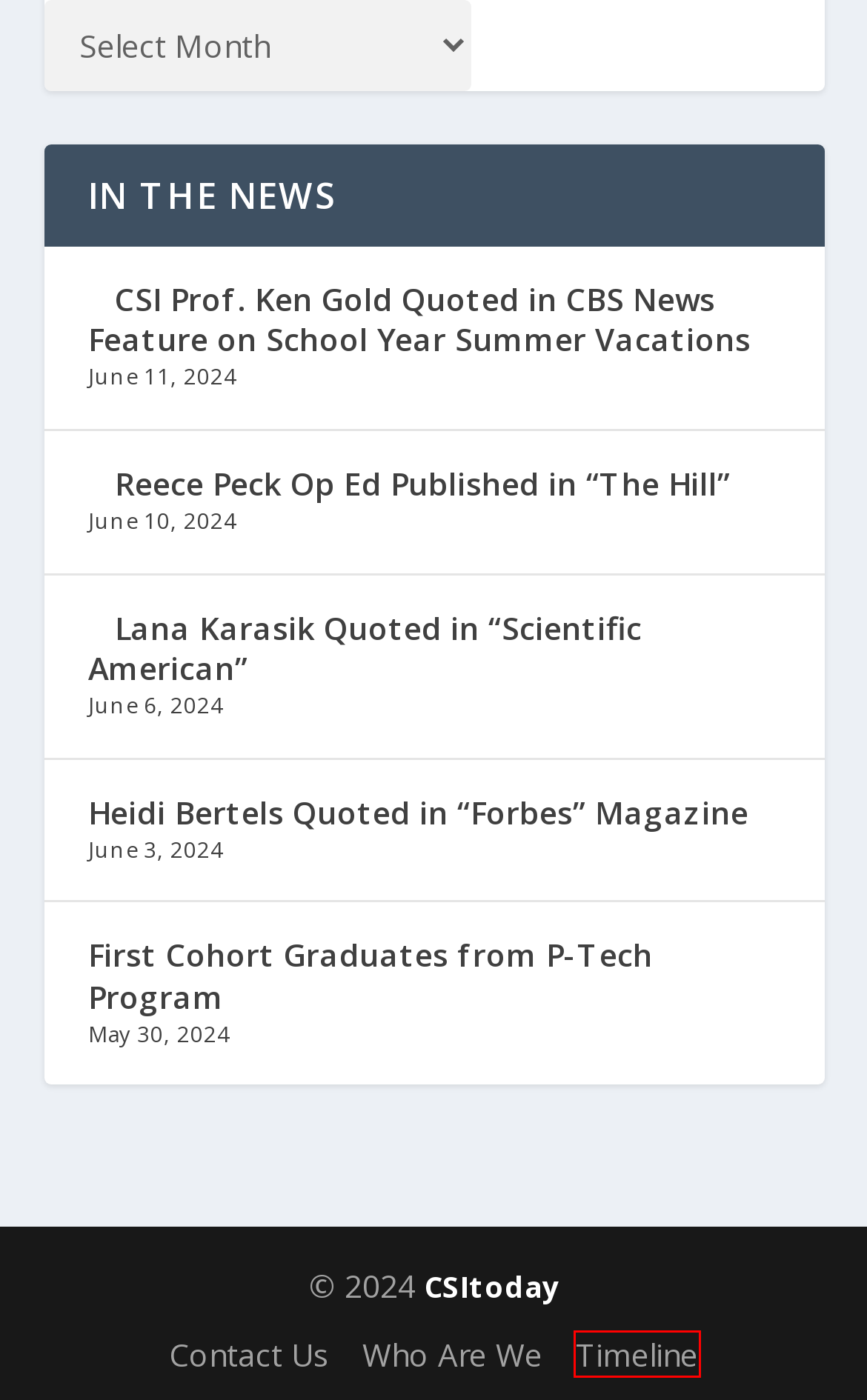You are presented with a screenshot of a webpage with a red bounding box. Select the webpage description that most closely matches the new webpage after clicking the element inside the red bounding box. The options are:
A. Timeline | CSI Today
B. CSI Prof. Ken Gold Quoted in CBS News Feature on School Year Summer Vacations | CSI Today
C. Website Home Page Redesign and Chatbot | CSI Today
D. Important Announcement: Discontinuation of Shuttle Bus Service | CSI Today
E. Lana Karasik Quoted in “Scientific American” | CSI Today
F. Heidi Bertels Quoted in “Forbes” Magazine | CSI Today
G. Reece Peck Op Ed Published in “The Hill” | CSI Today
H. CSI Today | Your connection to the College of Staten Island

A